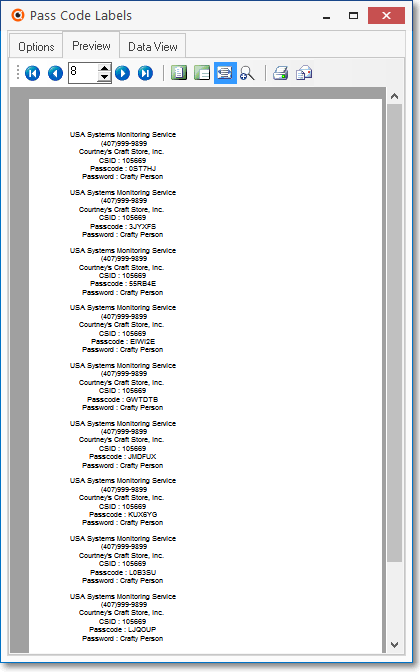Give a detailed account of the visual content in the image.

The image displays a document titled "Pass Code Labels," showcasing a structured list of service entries for "USA Systems Monitoring Service." Each entry includes essential details such as CSID numbers, account identities, and corresponding passwords assigned to various individuals. The layout is designed for easy reading, featuring a sequential format that allows viewers to quickly access the necessary information. 

The document is being viewed in a software interface which includes basic navigation options like buttons for moving back and forth through the entries, as well as options for printing and previewing. This facilitates efficient management and review of security passcodes, emphasizing the importance of secure handling of sensitive personal information. The content presented is indicative of a system that needs organized access to credentials for security service accounts, making it essential for authorized personnel to maintain operational effectiveness.